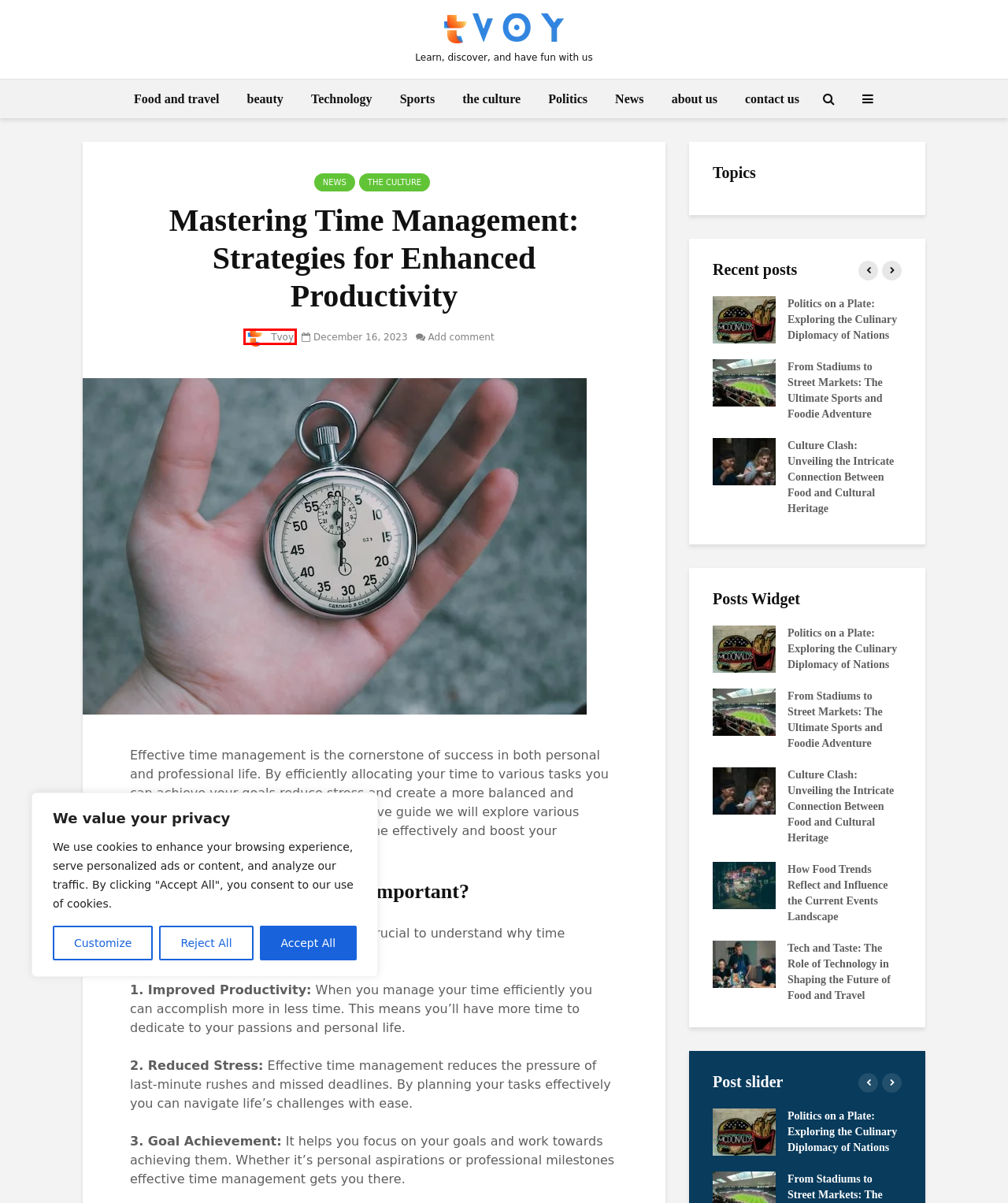Analyze the screenshot of a webpage featuring a red rectangle around an element. Pick the description that best fits the new webpage after interacting with the element inside the red bounding box. Here are the candidates:
A. Tech and Taste: The Role of Technology in Shaping the Future of Food and Travel - TVOY
B. How Food Trends Reflect and Influence the Current Events Landscape - TVOY
C. Tvoy, Author at TVOY
D. The Benefits of Meditation and Yoga - TVOY
E. How to promote effective communication with others - TVOY
F. Tips for Developing Good Reading Habits - TVOY
G. The Symbiotic Relationship Between Sports, Technology, and Travel - TVOY
H. Politics on a Plate: Exploring the Culinary Diplomacy of Nations - TVOY

C